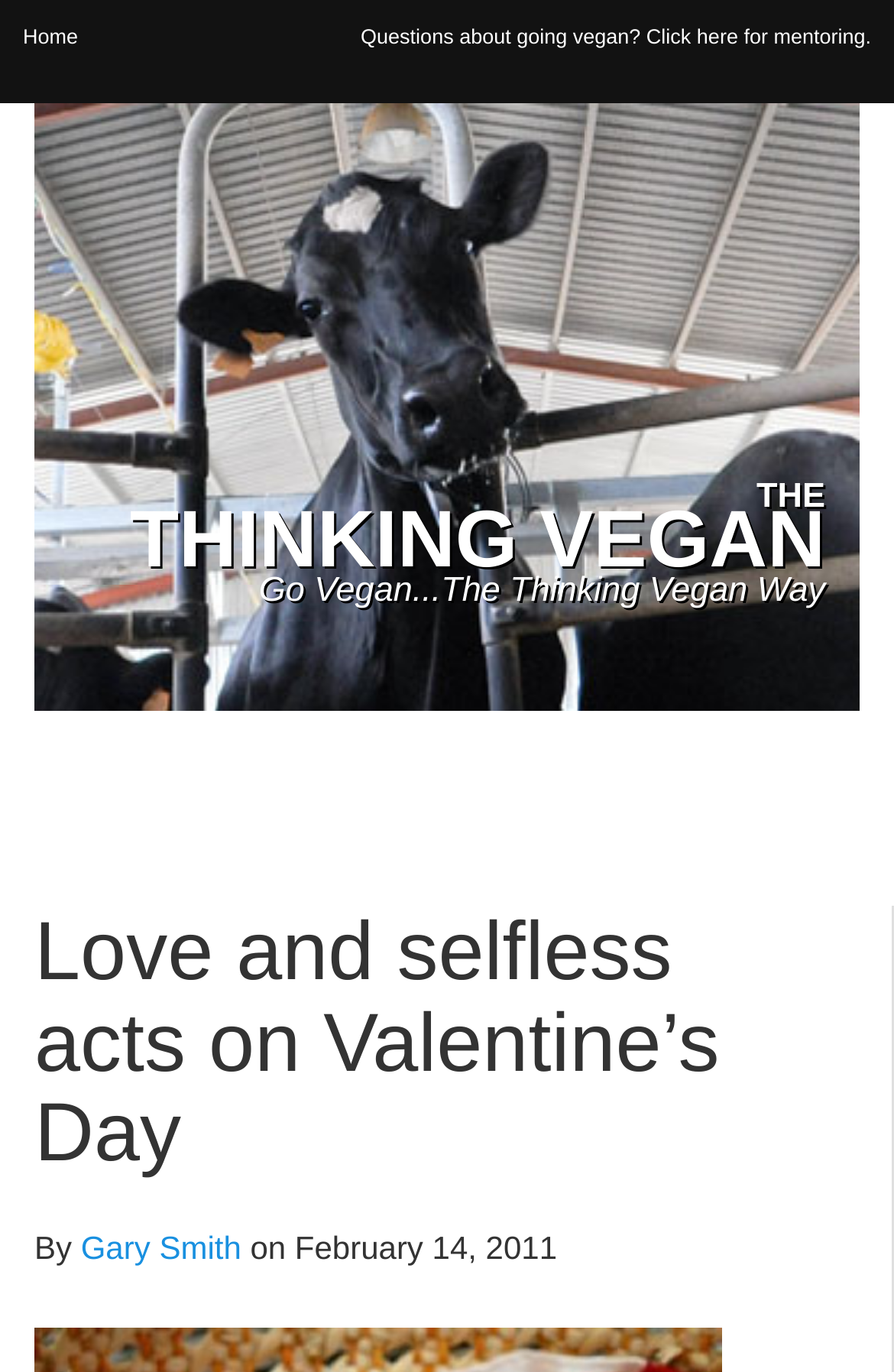Given the element description: "name="s" placeholder="Looking for something?"", predict the bounding box coordinates of this UI element. The coordinates must be four float numbers between 0 and 1, given as [left, top, right, bottom].

None